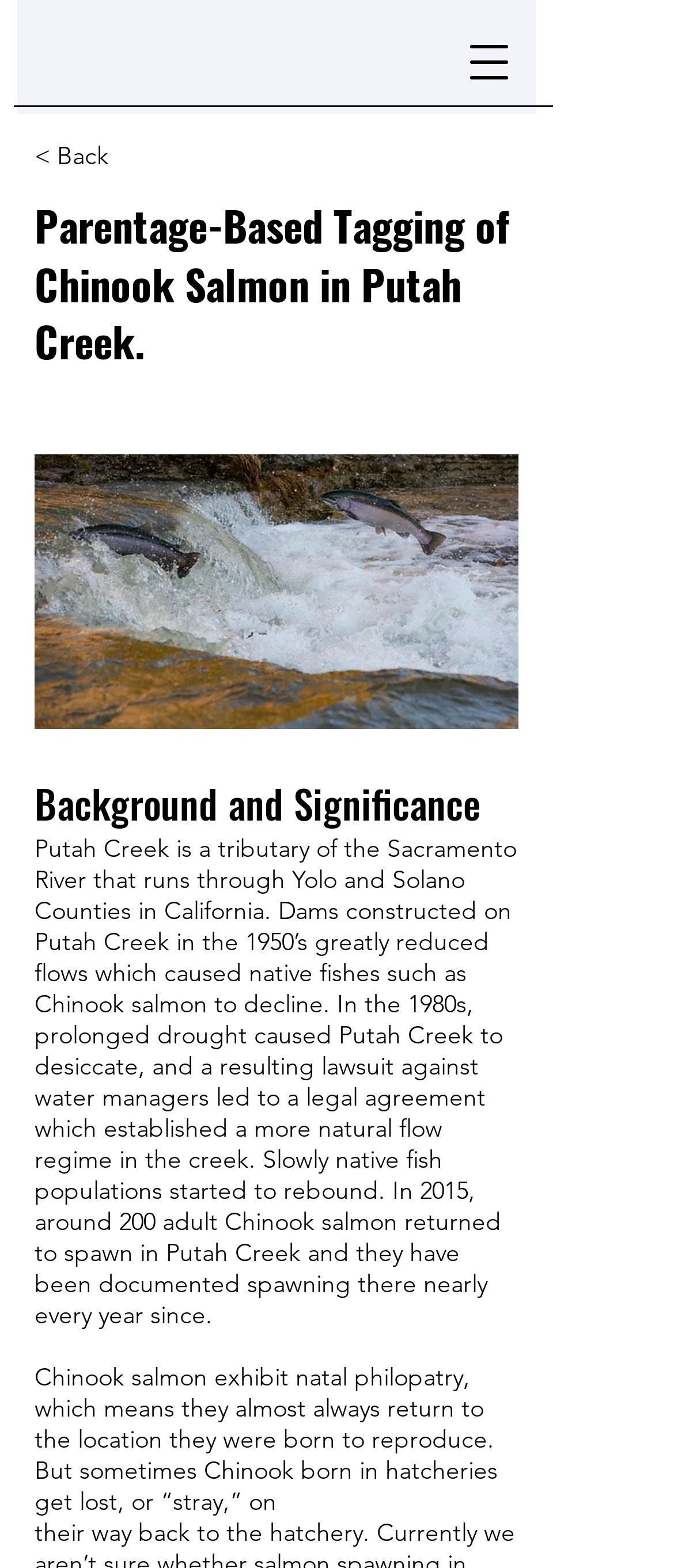What is the name of the creek mentioned?
Please provide a detailed answer to the question.

By reading the StaticText element, I found that the creek mentioned is Putah Creek, which is a tributary of the Sacramento River that runs through Yolo and Solano Counties in California.